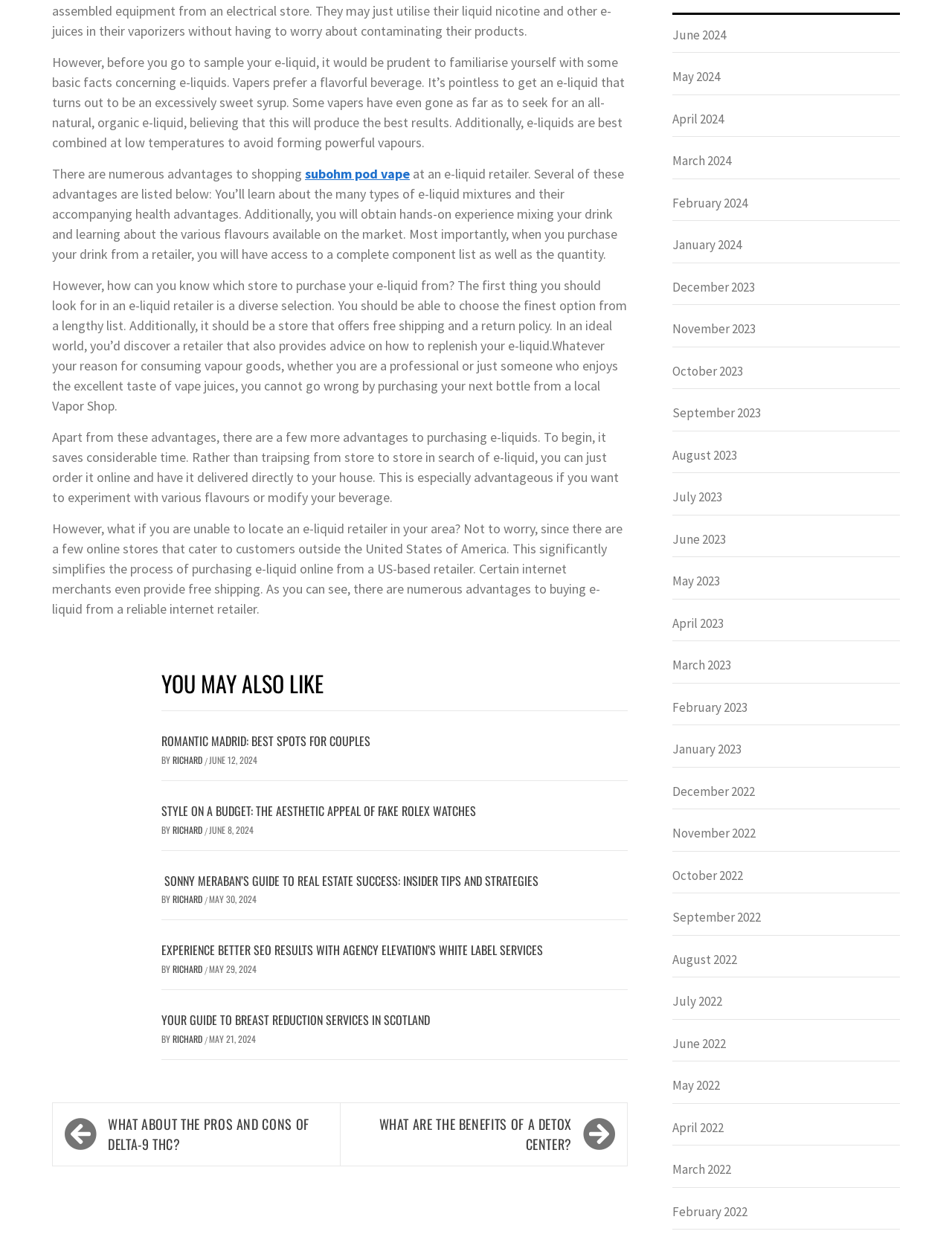Identify the coordinates of the bounding box for the element described below: "Richard". Return the coordinates as four float numbers between 0 and 1: [left, top, right, bottom].

[0.181, 0.665, 0.215, 0.676]